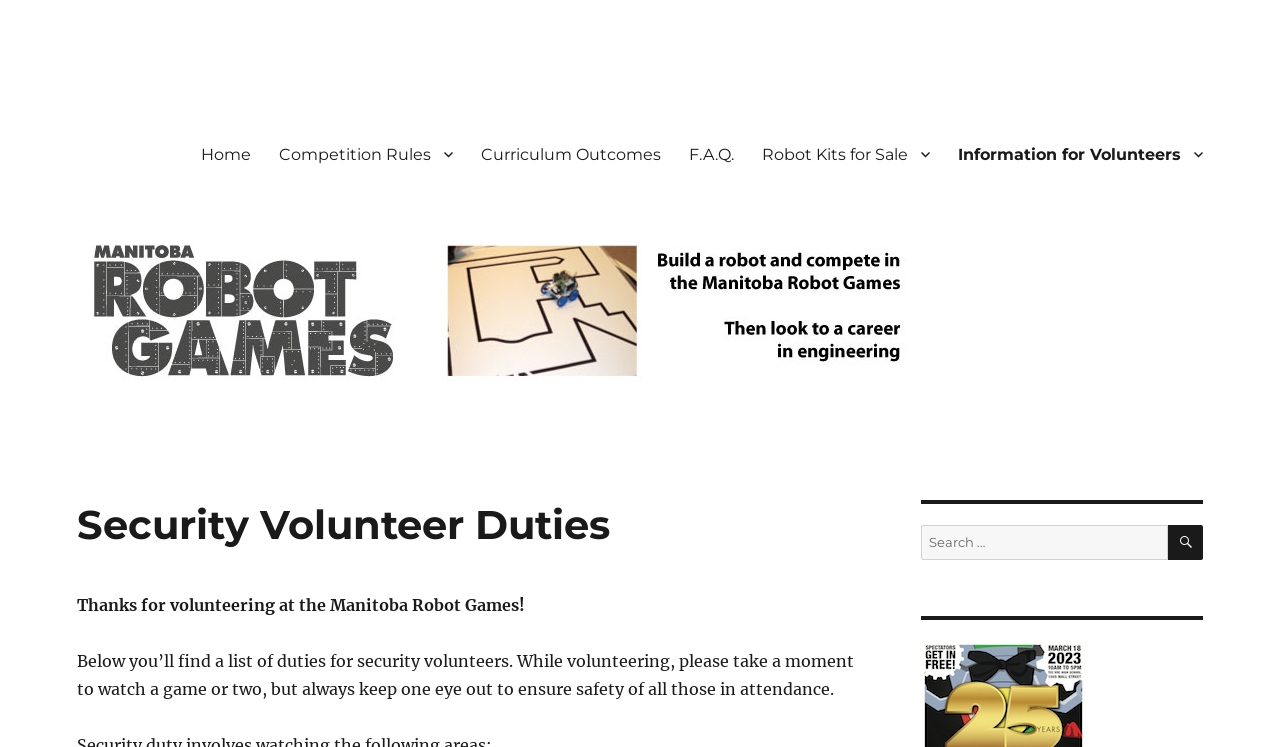Explain the webpage's layout and main content in detail.

The webpage is about the Manitoba Robot Games, specifically focusing on the duties of security volunteers. At the top left, there is a link to the Manitoba Robot Games website, accompanied by a brief description of the competition. Below this, there is a primary navigation menu with links to various pages, including Home, Competition Rules, Curriculum Outcomes, F.A.Q., Robot Kits for Sale, and Information for Volunteers.

On the left side of the page, there is a large link to the Manitoba Robot Games website, accompanied by an image of the same name. Above the image, there is a header with the title "Security Volunteer Duties". Below the image, there is a message thanking volunteers for their participation and explaining their duties, which include watching games and ensuring the safety of attendees.

Further down, there is a list of duties for security volunteers, although the specific duties are not mentioned in the accessibility tree. On the right side of the page, there is a search bar with a button labeled "SEARCH".